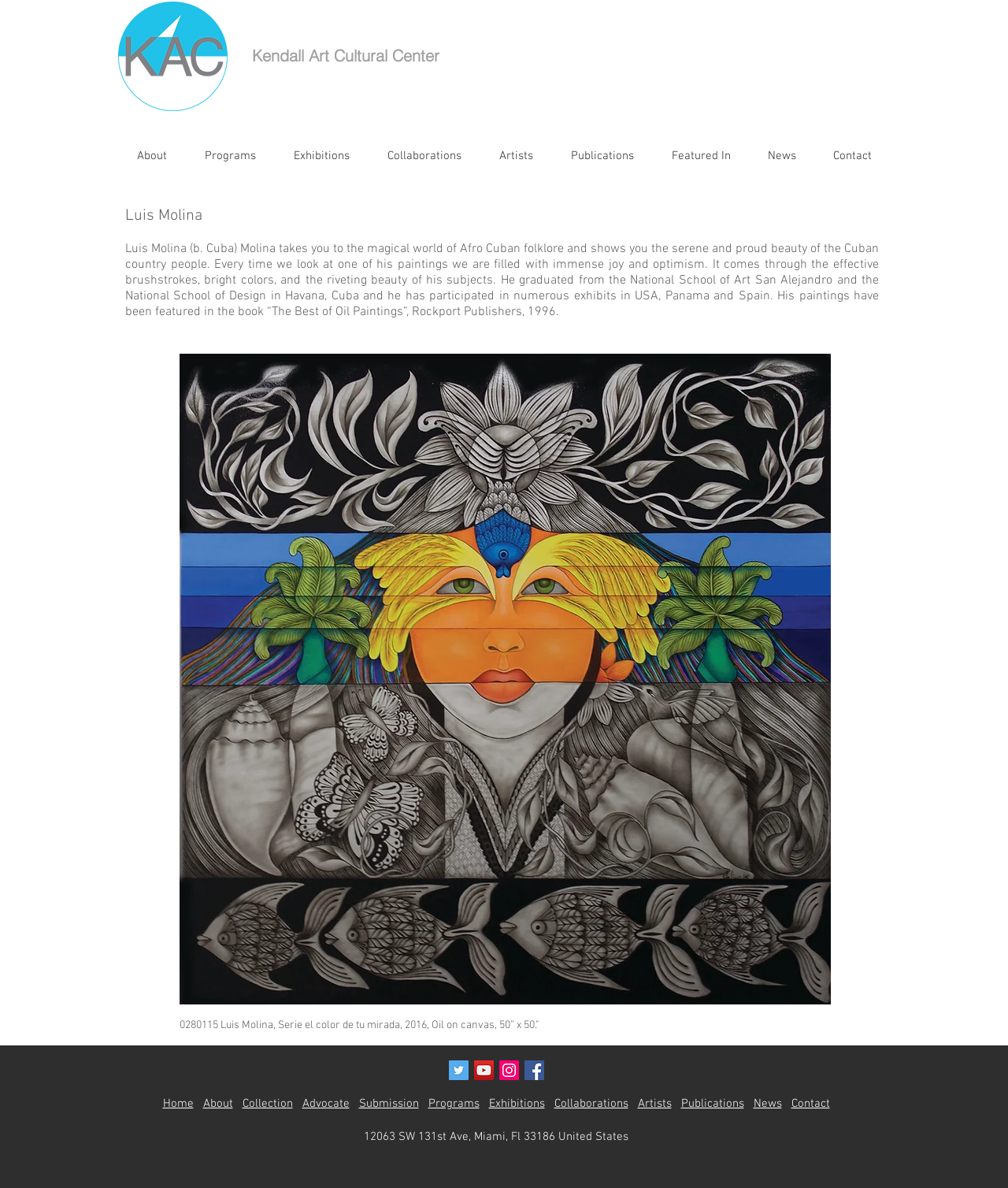Mark the bounding box of the element that matches the following description: "News".

[0.743, 0.114, 0.808, 0.137]